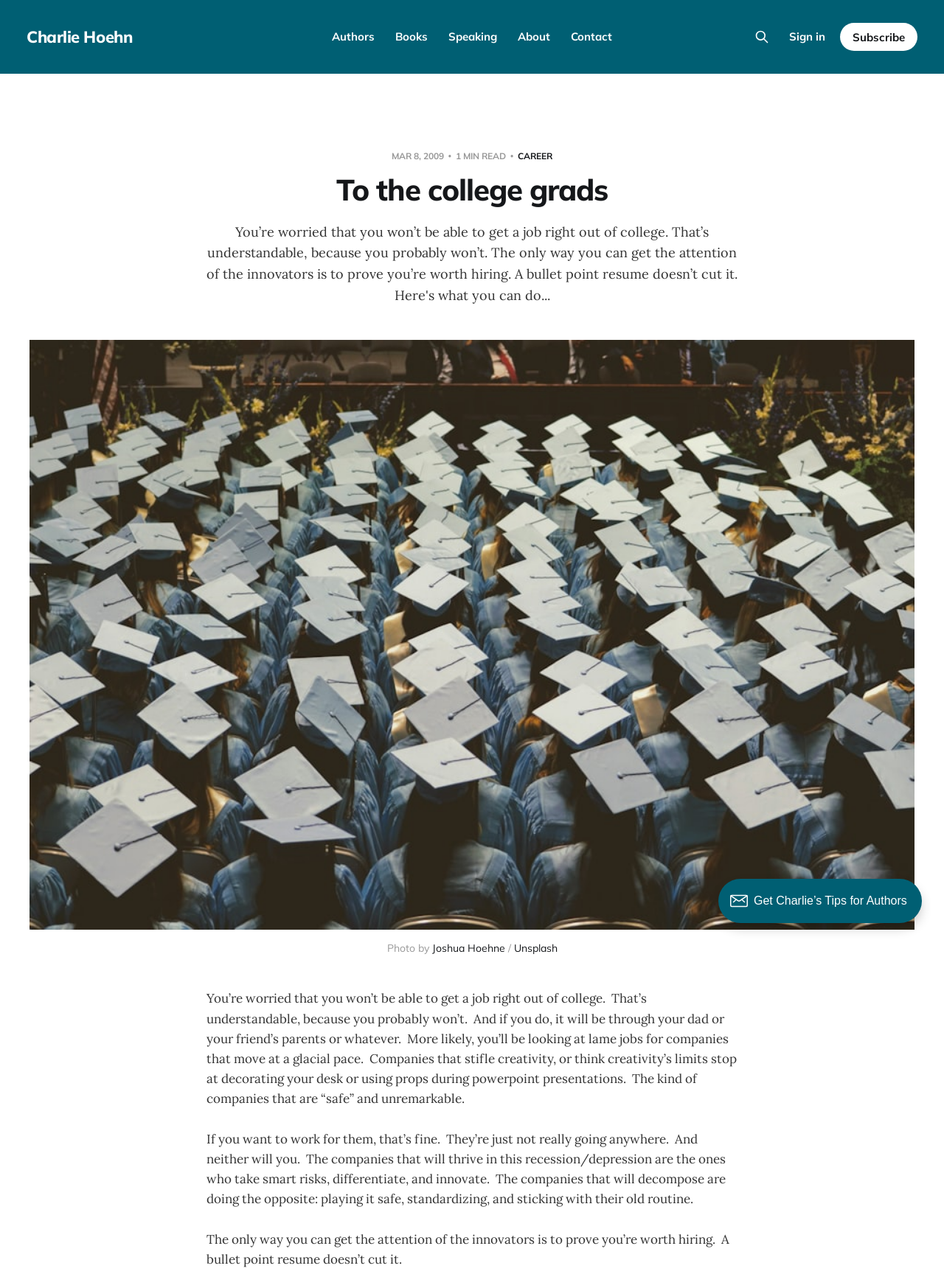What is the purpose of the article?
Using the information presented in the image, please offer a detailed response to the question.

The purpose of the article can be inferred from the content, which appears to be advising college graduates on how to get a job and thrive in a recession/depression. The article provides guidance on what kind of companies to look for and how to prove oneself as a worthy hire.